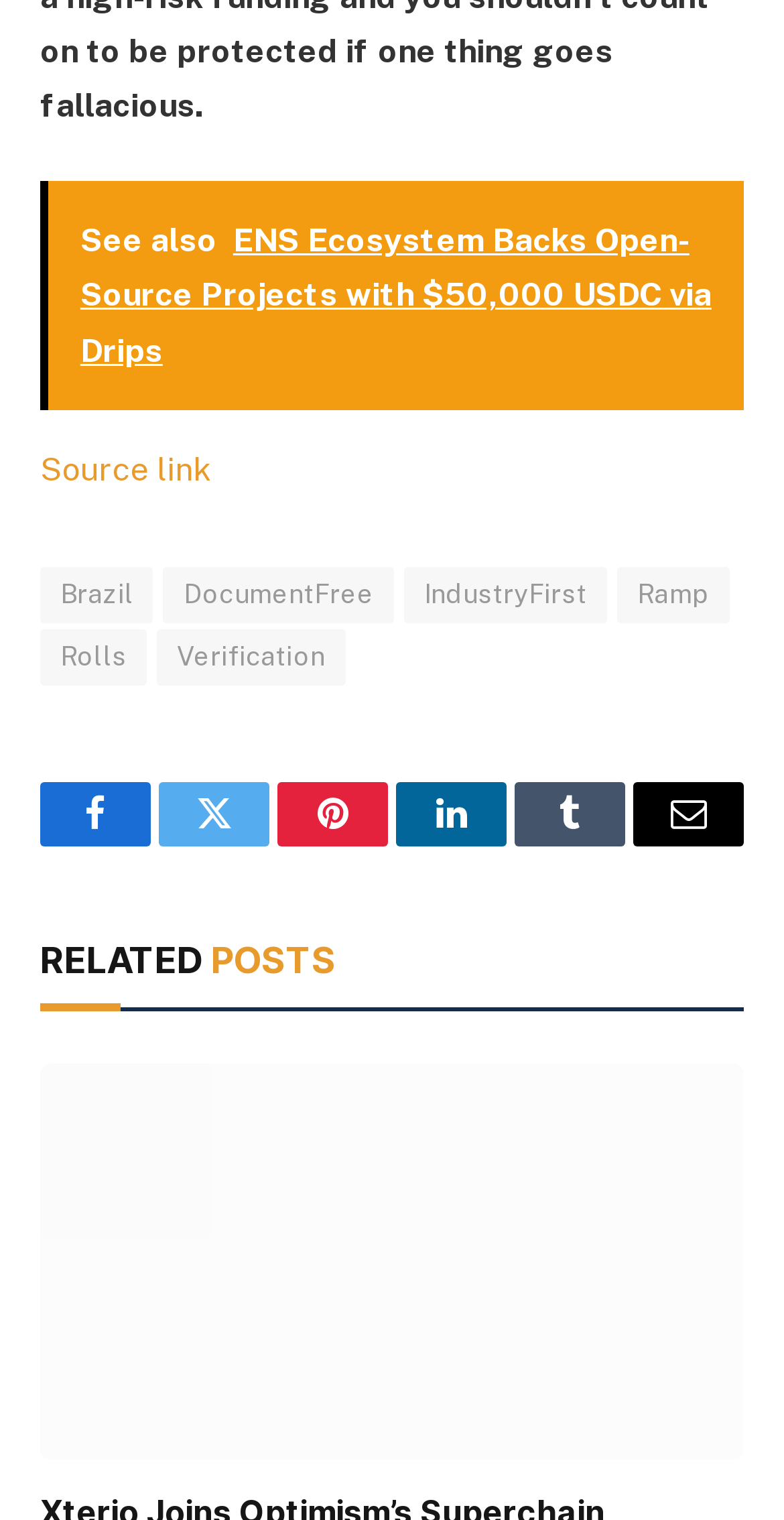Locate the bounding box of the UI element defined by this description: "Source link". The coordinates should be given as four float numbers between 0 and 1, formatted as [left, top, right, bottom].

[0.051, 0.296, 0.269, 0.321]